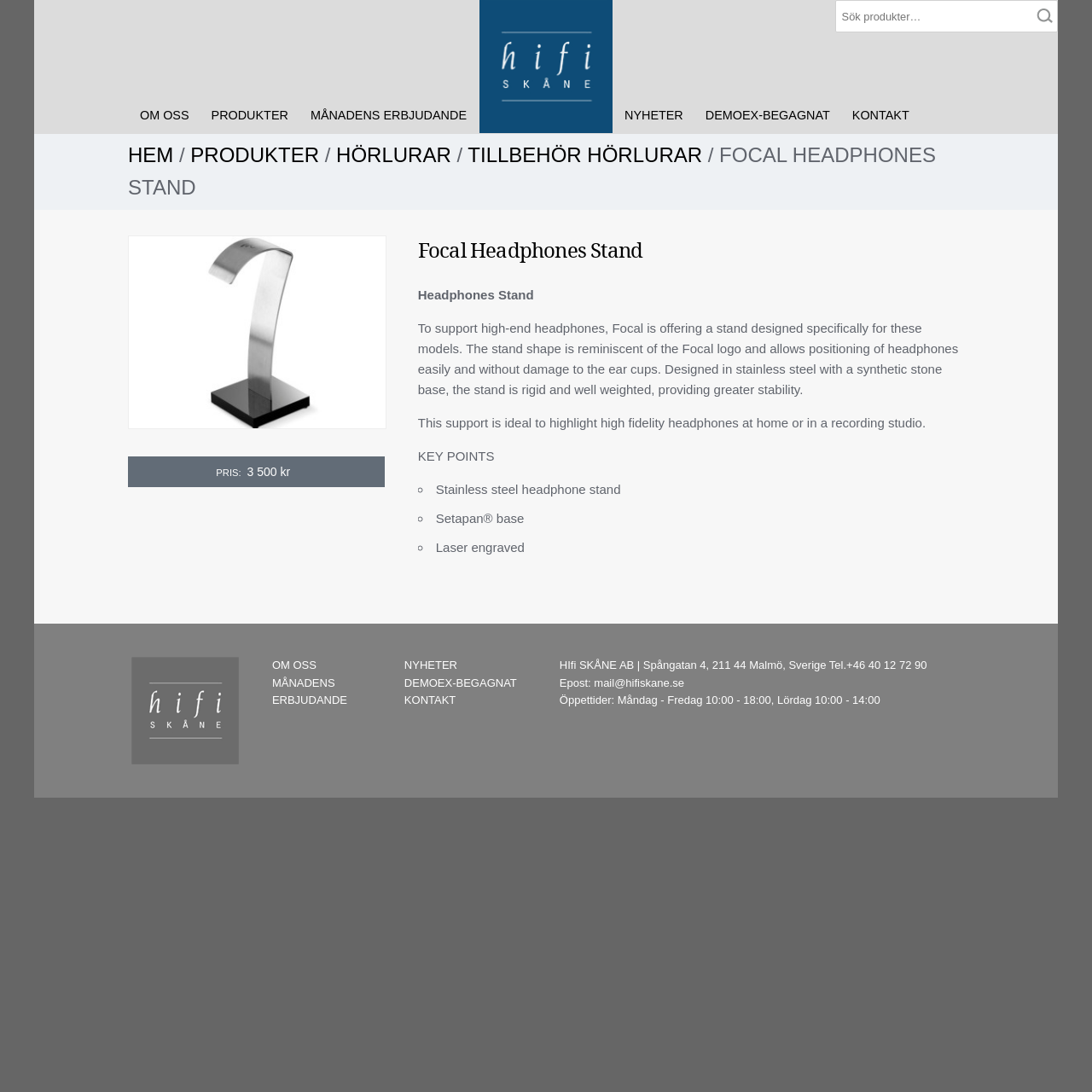Bounding box coordinates should be provided in the format (top-left x, top-left y, bottom-right x, bottom-right y) with all values between 0 and 1. Identify the bounding box for this UI element: name="s" placeholder="Sök produkter…" title="Sök efter:"

[0.765, 0.0, 0.969, 0.03]